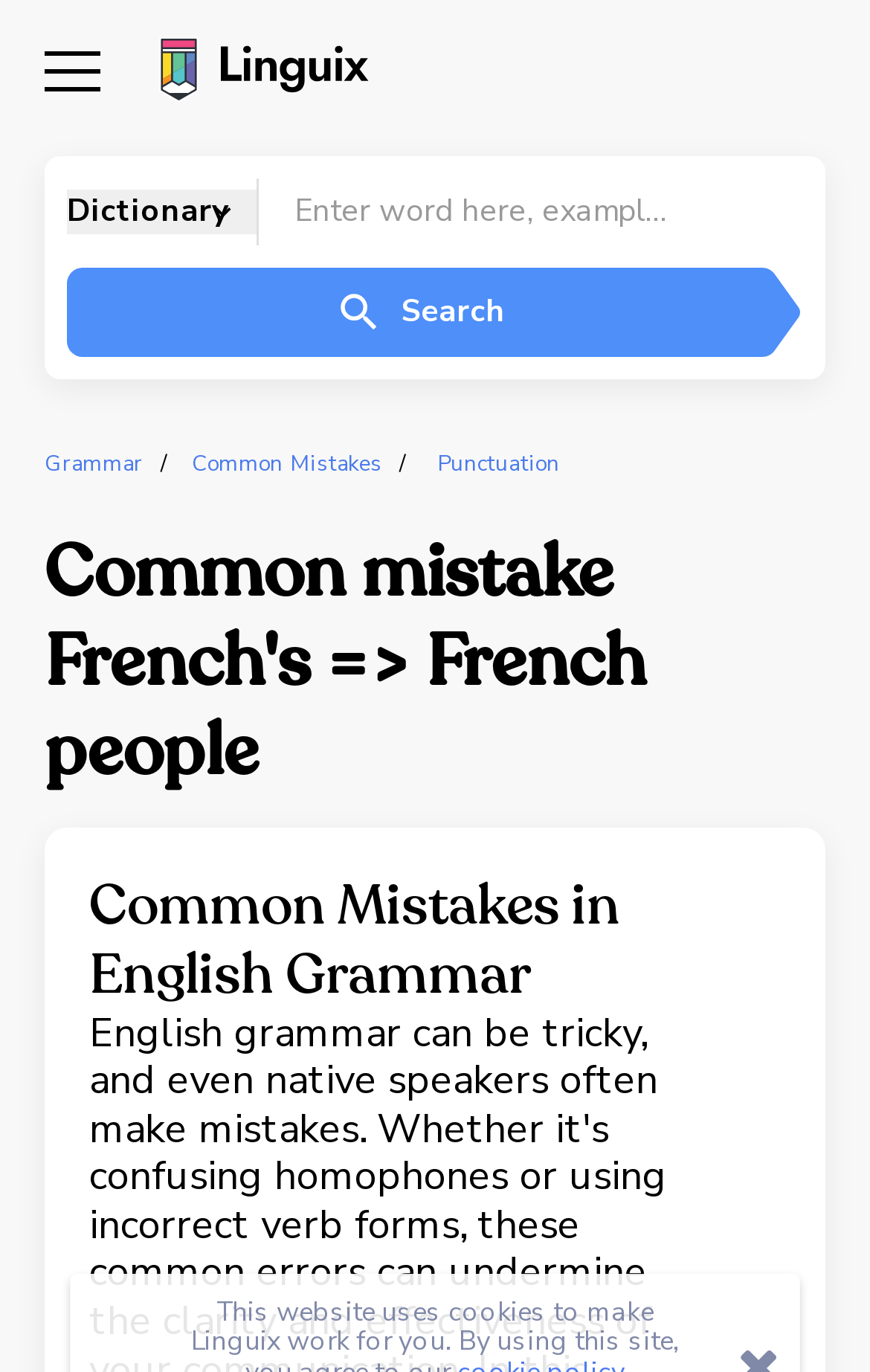How many links are in the top navigation bar?
Please provide a single word or phrase as the answer based on the screenshot.

5